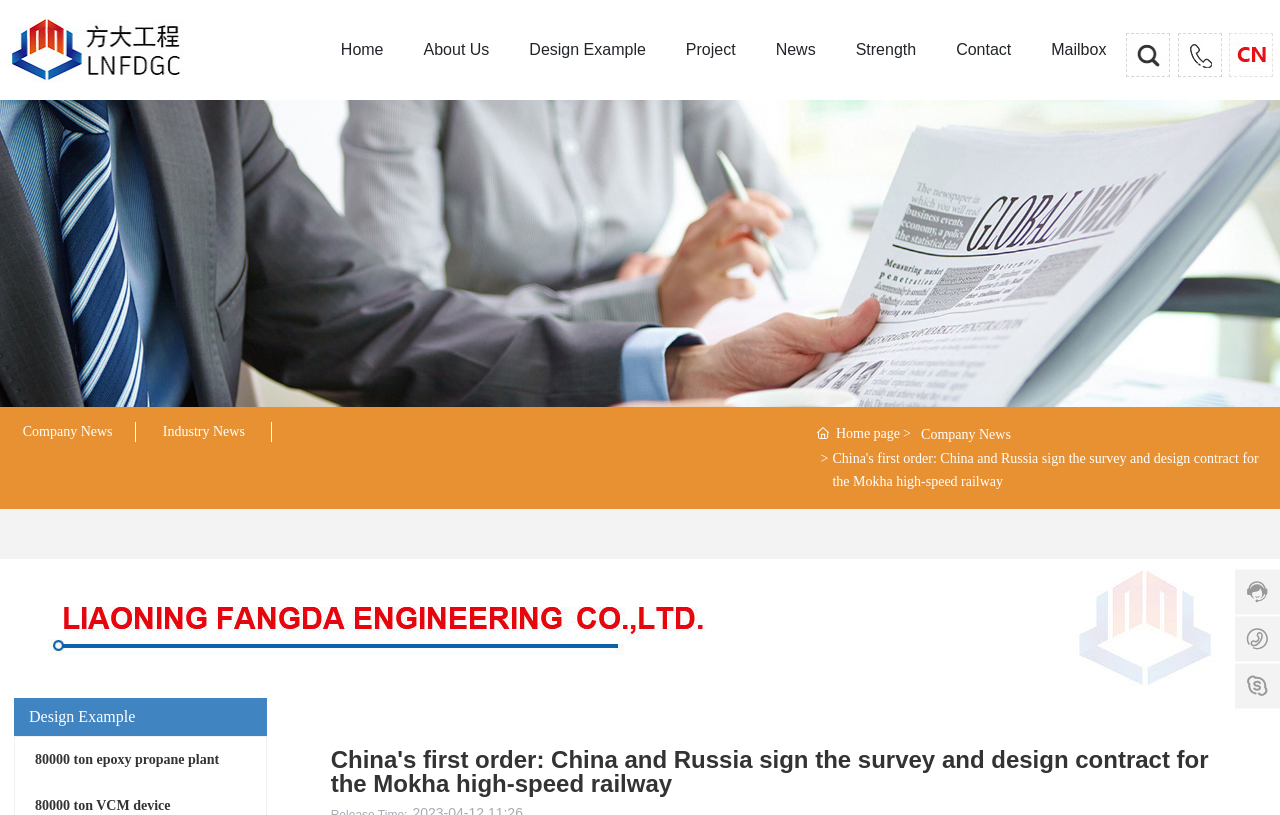Refer to the screenshot and answer the following question in detail:
What type of projects does the company handle?

The website has links to specific projects such as '80000 ton epoxy propane plant' and '80000 ton VCM device', which suggest that the company handles projects related to chemical plants. Additionally, the main article is about a high-speed railway project, which indicates that the company also handles projects in this area.